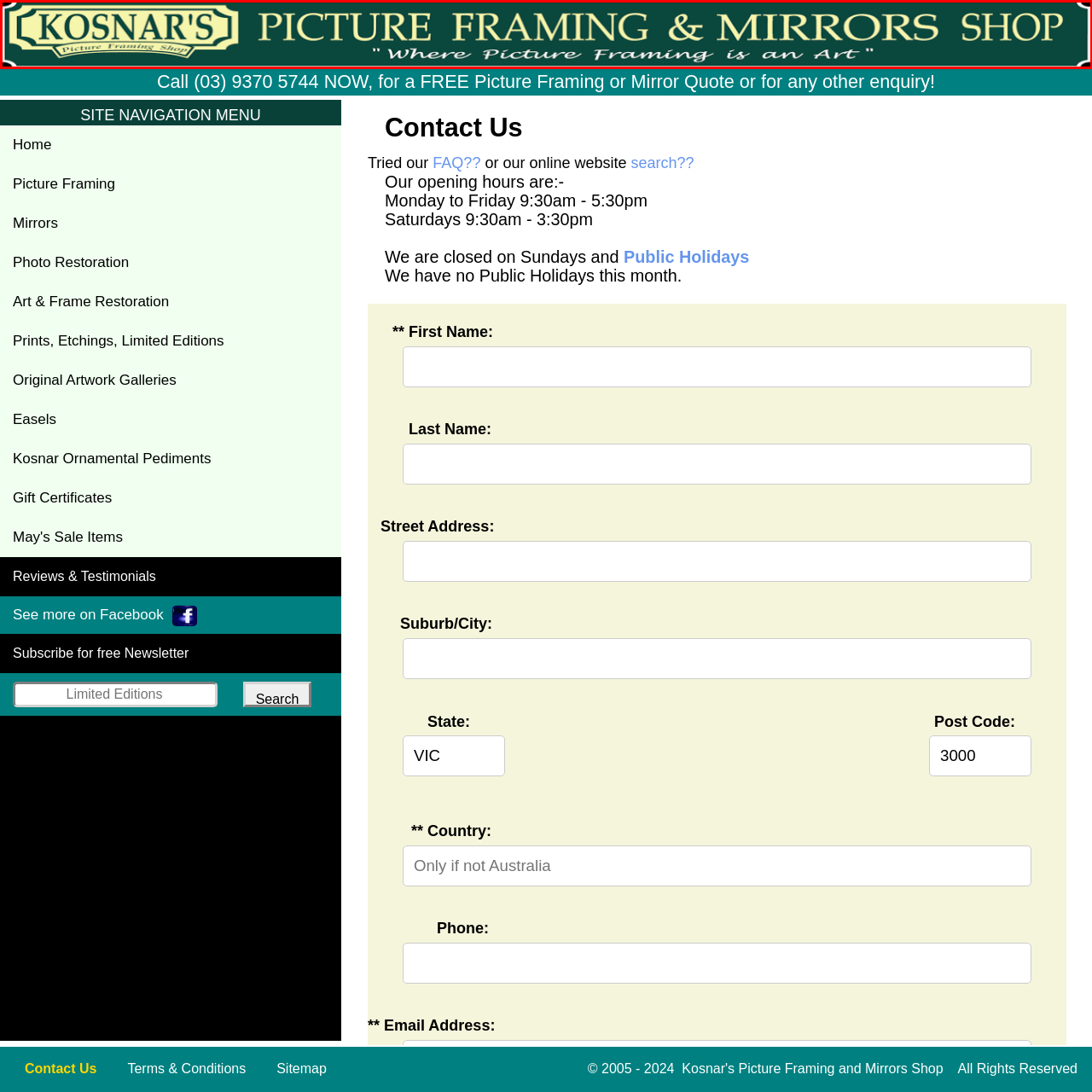Create an extensive caption describing the content of the image outlined in red.

The image showcases a vibrant and eye-catching banner for Kosnar's Picture Framing & Mirrors Shop. Set against a rich green background, the banner proudly displays the shop's name in elegant, bold lettering. The phrase "Where Picture Framing is an Art" is beautifully incorporated, emphasizing the shop's dedication to quality and craftsmanship. The design exudes a sense of professionalism and creativity, inviting customers to explore the art of picture framing and mirrors. This banner serves as a prominent visual focal point on the "Contact Us" webpage, encouraging potential clients and visitors to reach out for inquiries or quotes.